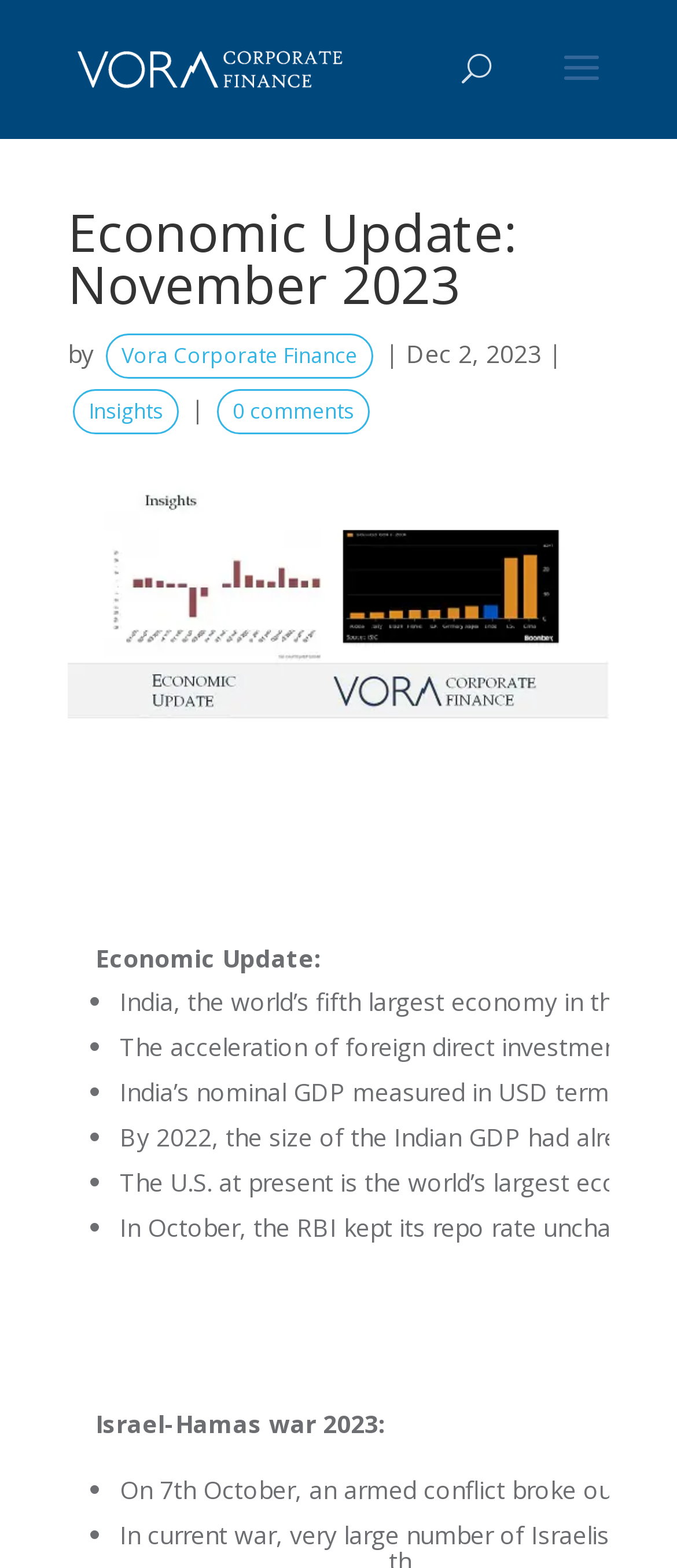Bounding box coordinates are to be given in the format (top-left x, top-left y, bottom-right x, bottom-right y). All values must be floating point numbers between 0 and 1. Provide the bounding box coordinate for the UI element described as: name="s" placeholder="Search …"

None